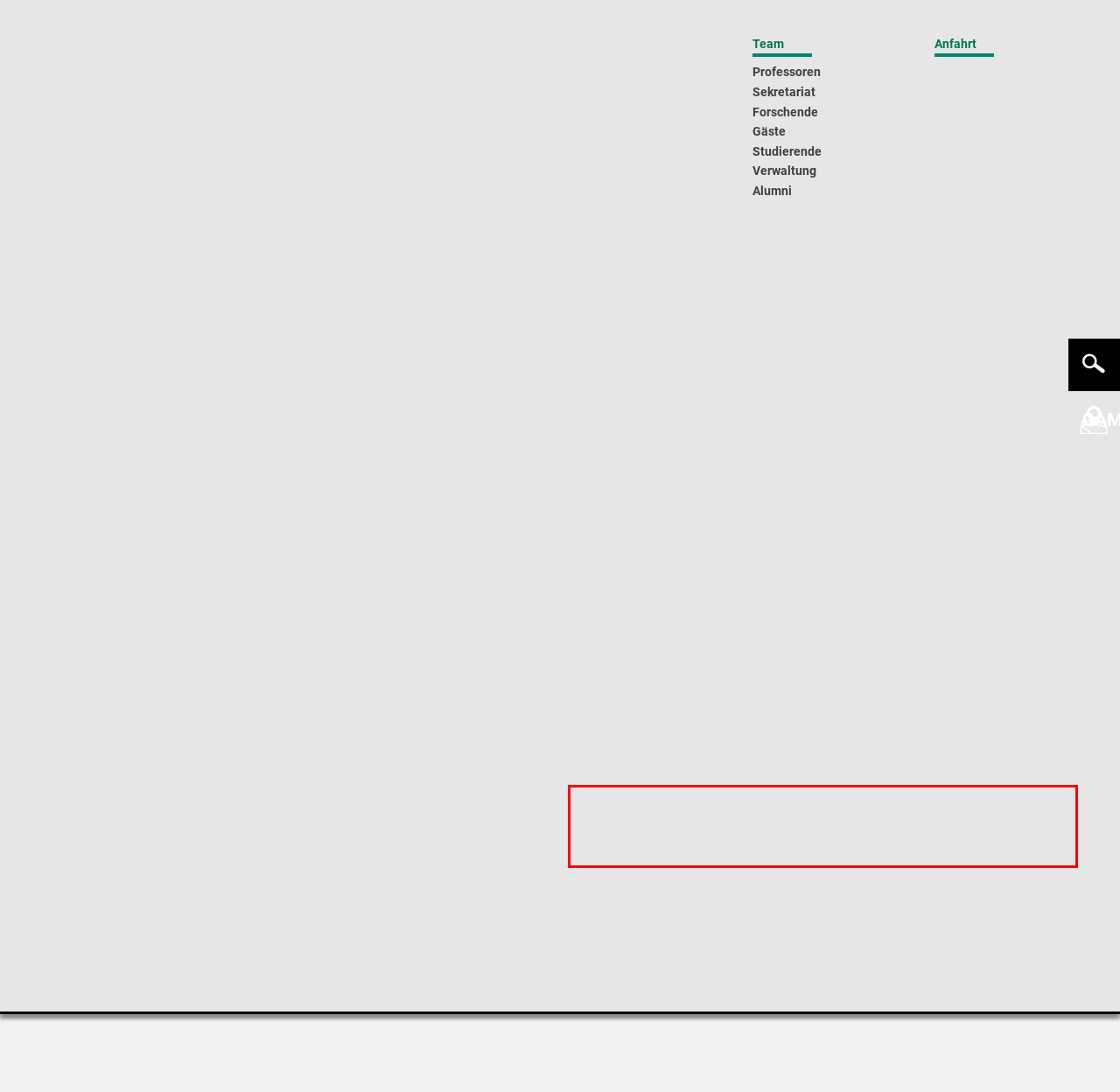You are provided with a screenshot of a webpage containing a red bounding box. Please extract the text enclosed by this red bounding box.

The interpretation out of the results obtained during the study helps in obtaining the personalized human atrial model. This could help in patient specific study and therapy prediction, for example, individual model based ablation therapy and in future the arrhythmia study.